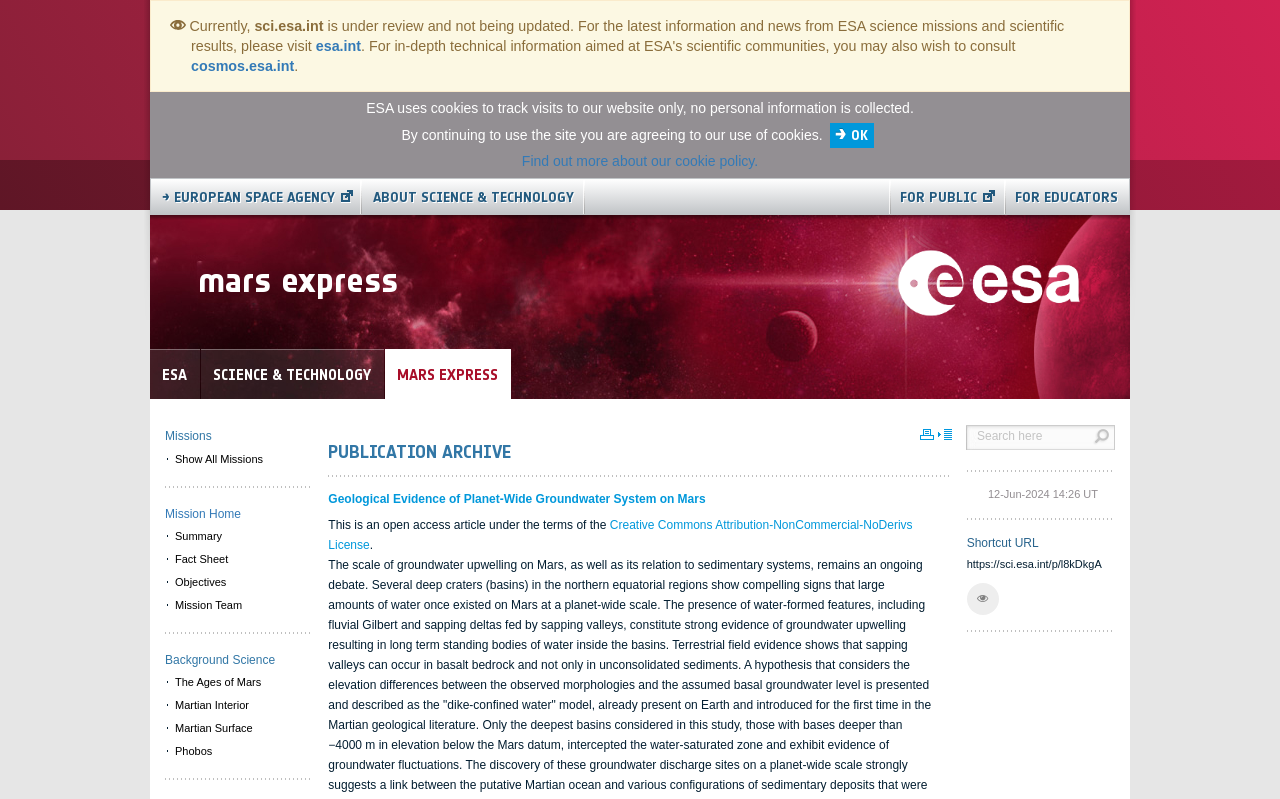Write an exhaustive caption that covers the webpage's main aspects.

This webpage is about the European Space Agency's (ESA) Mars Express mission. At the top, there is an alert message indicating that the website is under review and not being updated, with a link to the latest information and news from ESA science missions. Below this, there is a horizontal menu with links to the ESA homepage, About Science & Technology, For Public, and For Educators.

On the left side, there is a vertical menu with links to different sections, including Missions, with a submenu listing various mission-related topics such as Summary, Fact Sheet, Objectives, and Mission Team. Below this, there is another vertical menu with links to Background Science topics, including The Ages of Mars, Martian Interior, Martian Surface, and Phobos.

In the main content area, there is a heading "Mars Express" followed by a publication archive section. This section contains a table with a heading "Geological Evidence of Planet-Wide Groundwater System on Mars" and a link to the article. Below this, there is a description of the article, including a note about the Creative Commons license.

On the right side, there is a search box with a button, and below this, there is a section with a shortcut URL and a button to copy the URL. At the bottom, there is a copyright notice and a link to the ESA cookie policy.

Throughout the page, there are several images, including the ESA logo and a small icon next to the search button. The overall layout is organized, with clear headings and concise text.